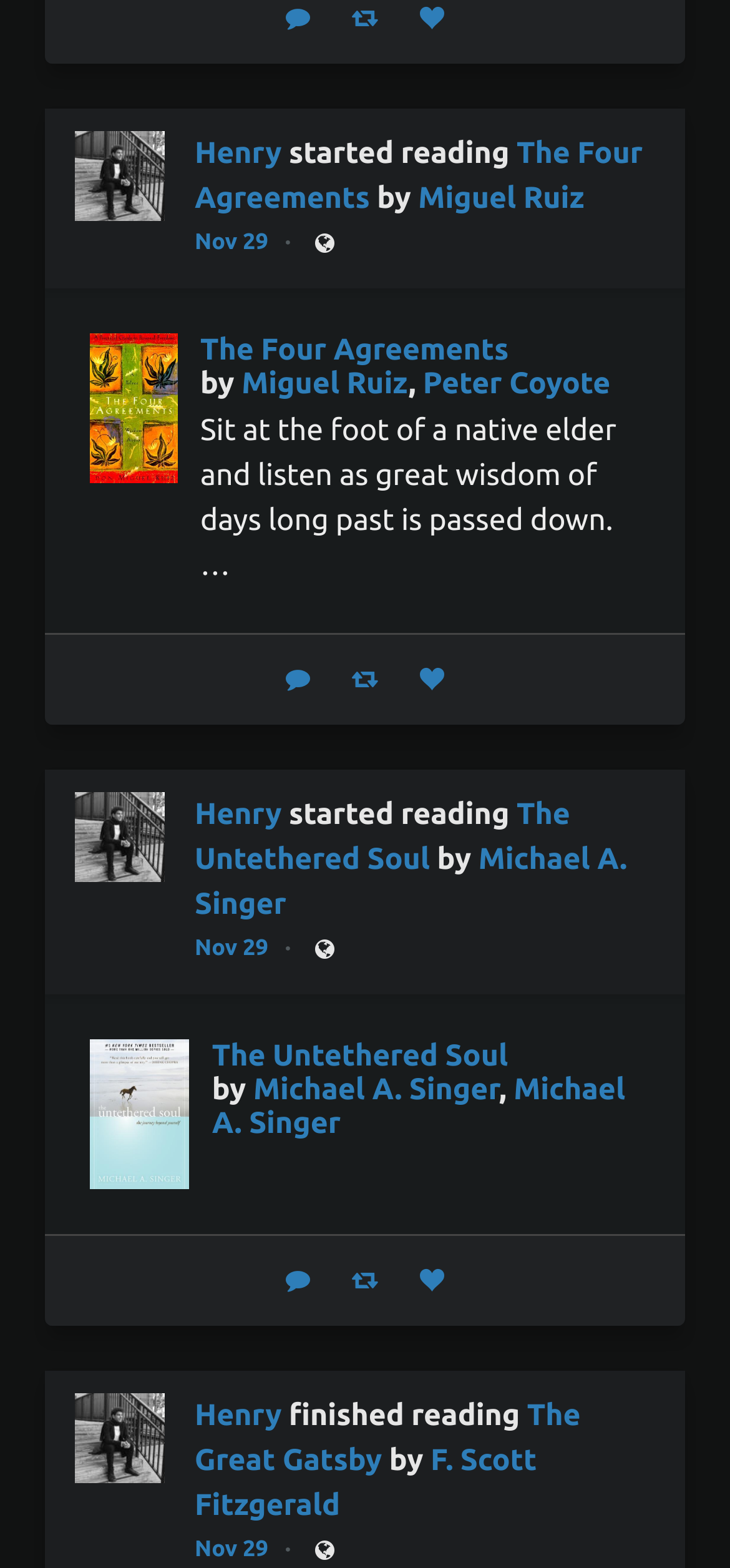Using the element description provided, determine the bounding box coordinates in the format (top-left x, top-left y, bottom-right x, bottom-right y). Ensure that all values are floating point numbers between 0 and 1. Element description: The Four Agreements

[0.267, 0.087, 0.88, 0.137]